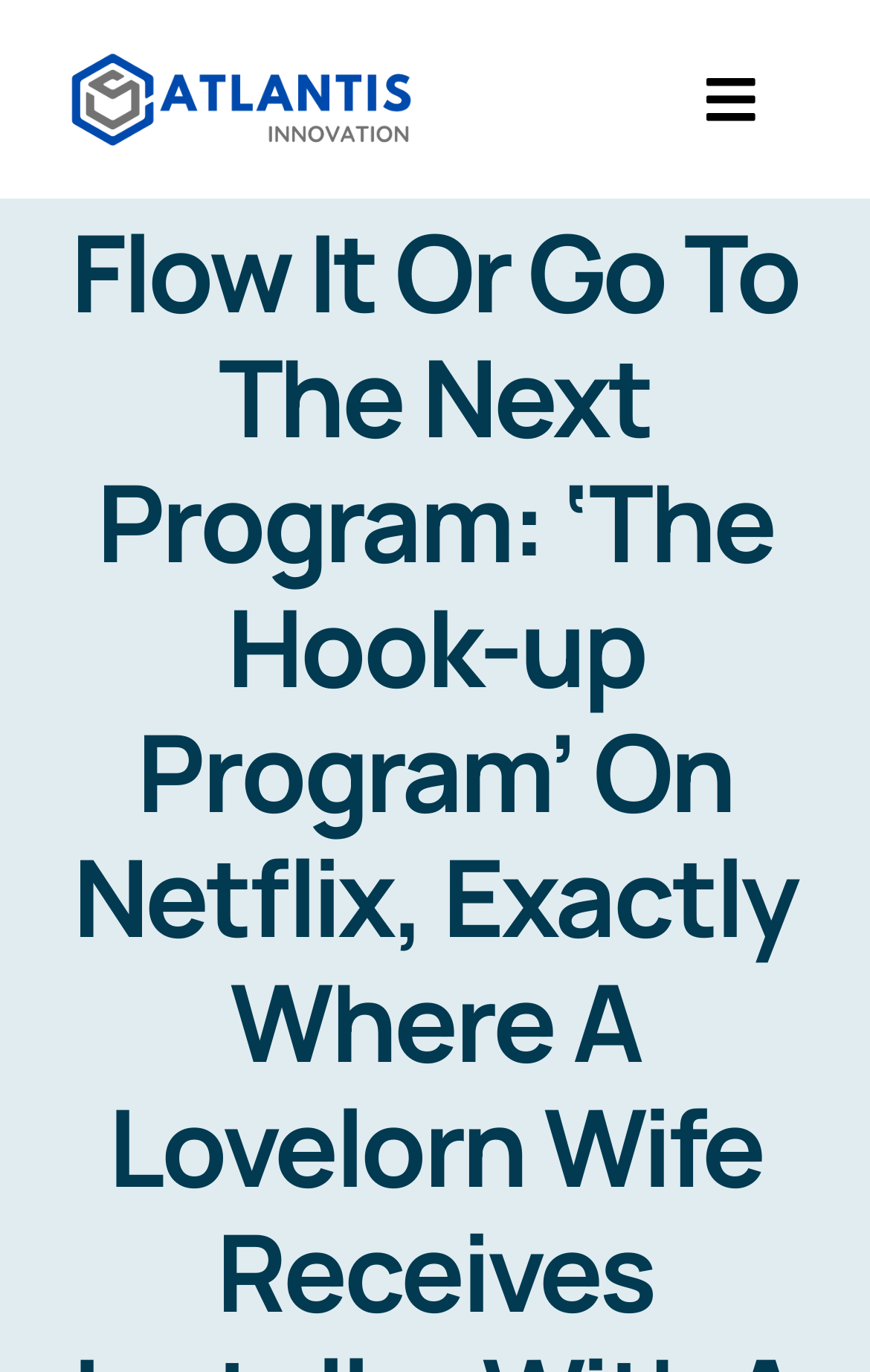Locate and extract the headline of this webpage.

Flow It Or Go To The Next Program: ‘The Hook-up Program’ On Netflix, Exactly Where A Lovelorn Wife Receives Install — With A Males Take